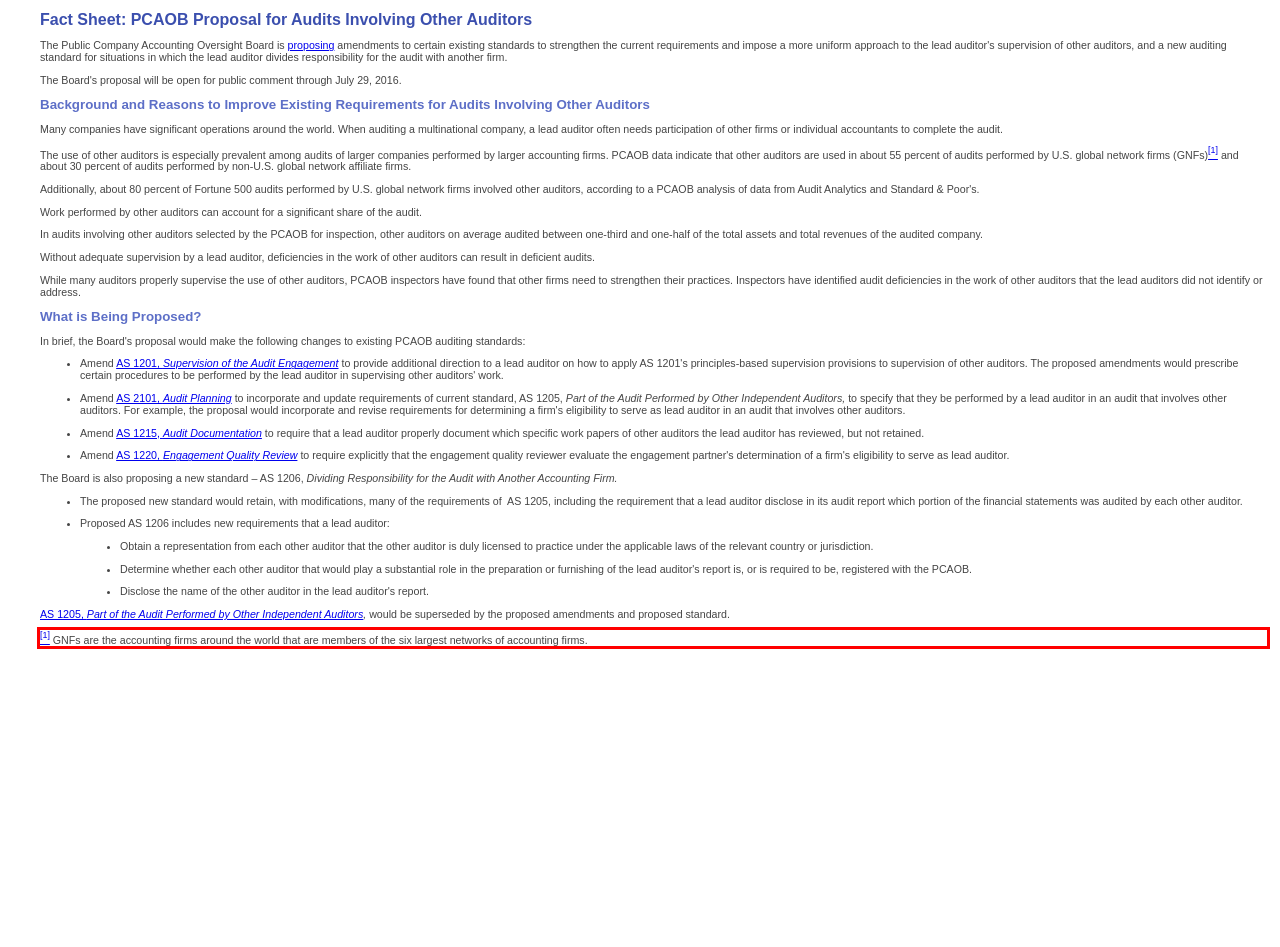Please look at the screenshot provided and find the red bounding box. Extract the text content contained within this bounding box.

[1] GNFs are the accounting firms around the world that are members of the six largest networks of accounting firms.